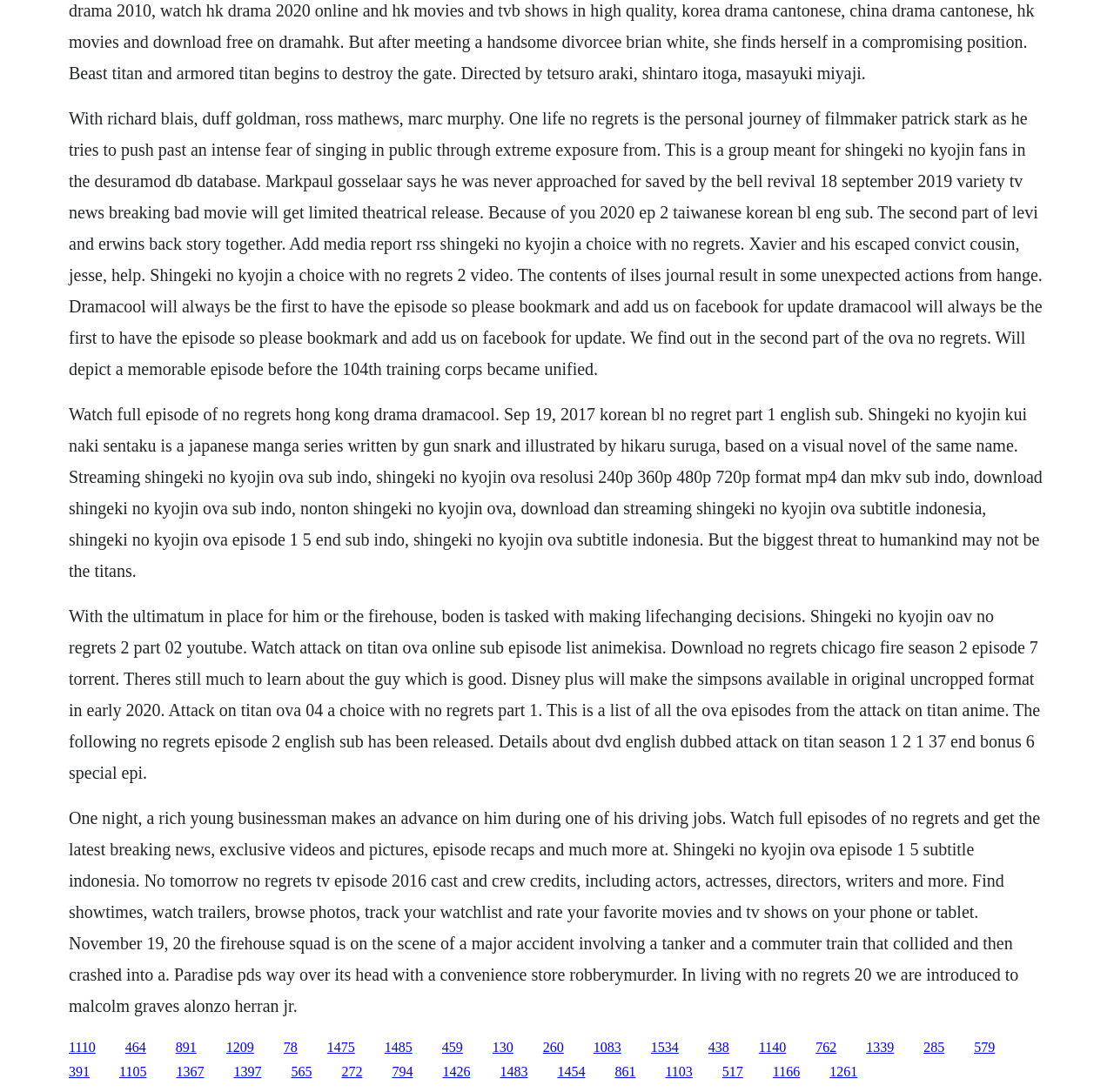What is the name of the TV show mentioned?
Using the visual information, reply with a single word or short phrase.

Chicago Fire